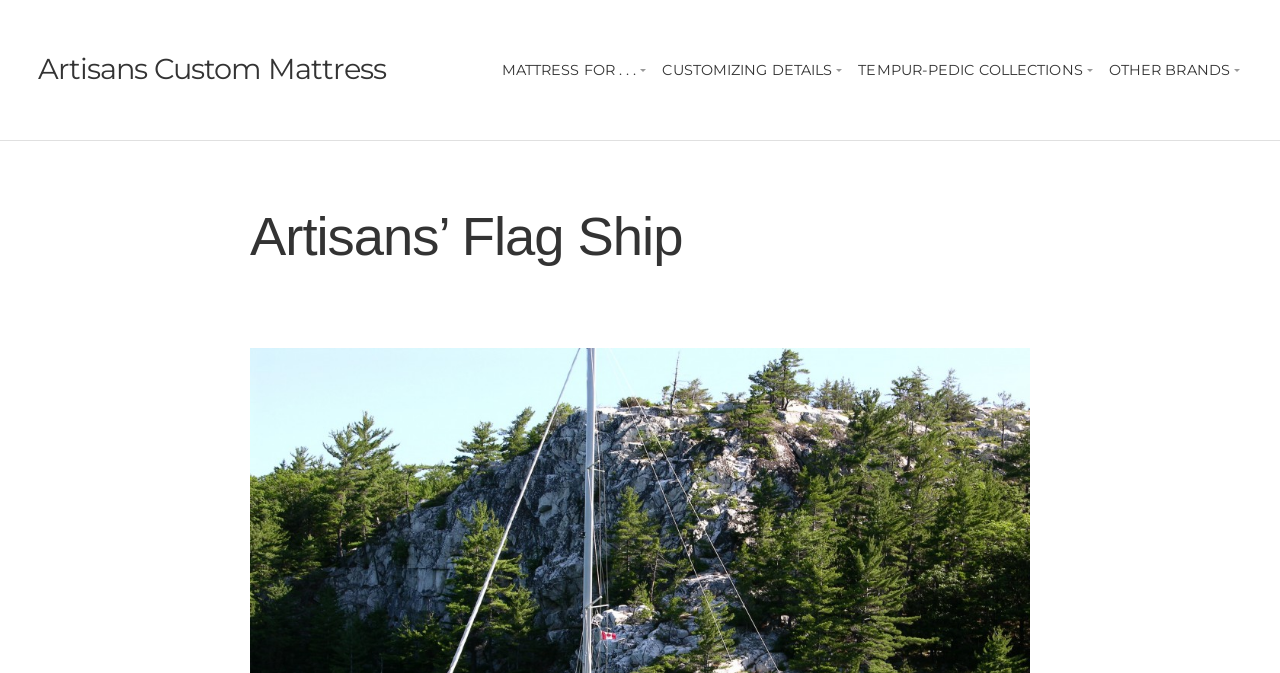Please provide a short answer using a single word or phrase for the question:
What is the second heading on the page?

Artisans’ Flag Ship